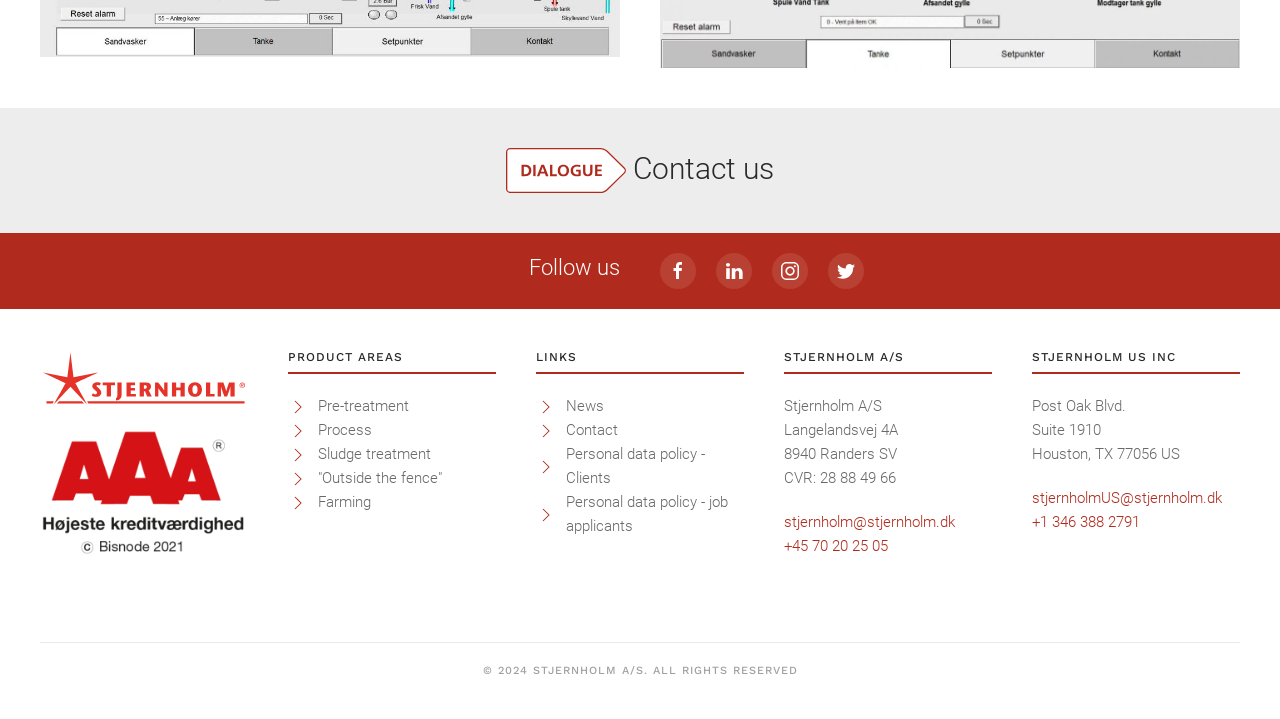Can you determine the bounding box coordinates of the area that needs to be clicked to fulfill the following instruction: "Learn about Pre-treatment"?

[0.225, 0.553, 0.241, 0.578]